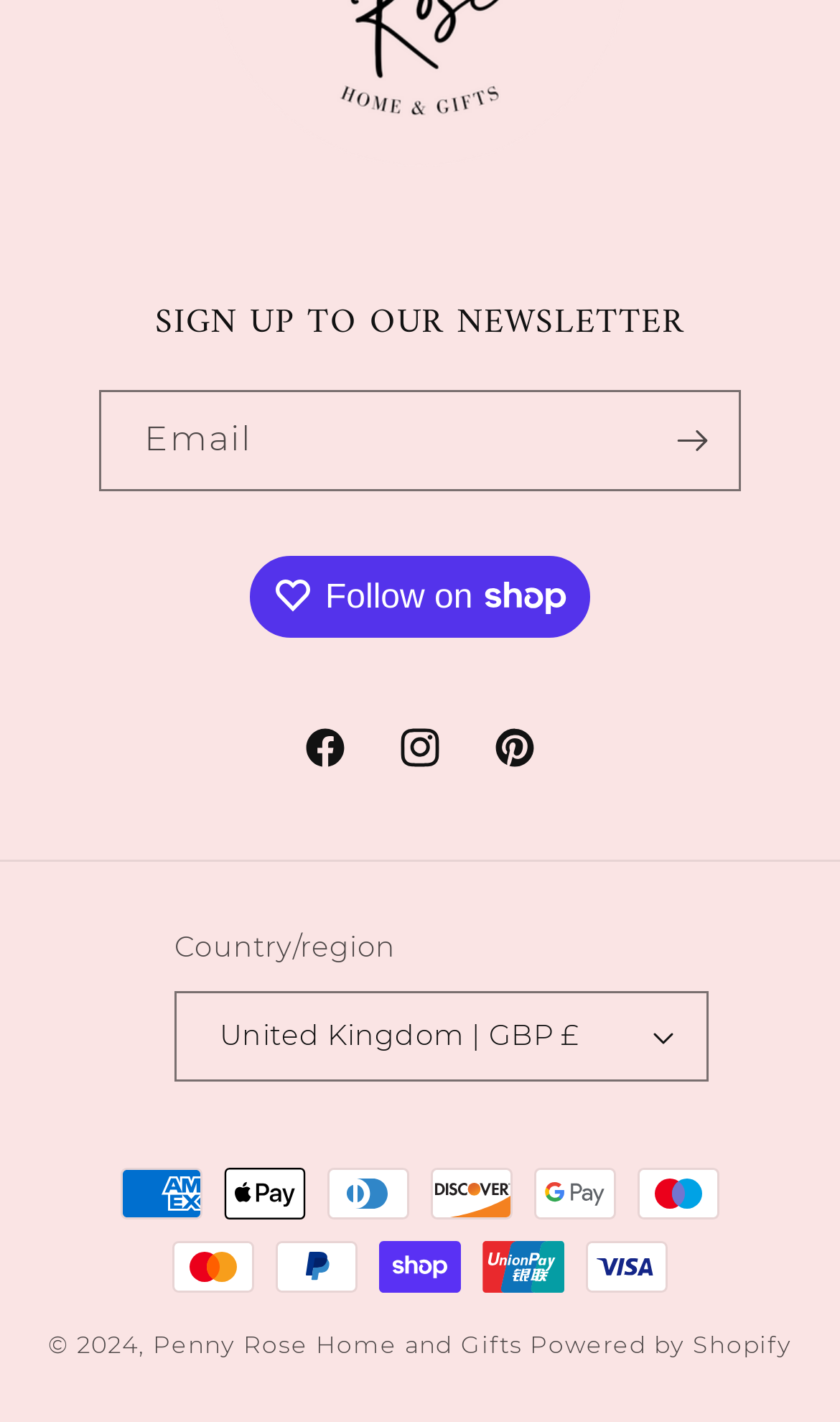Indicate the bounding box coordinates of the element that must be clicked to execute the instruction: "Click on 'Mammogram Service'". The coordinates should be given as four float numbers between 0 and 1, i.e., [left, top, right, bottom].

None